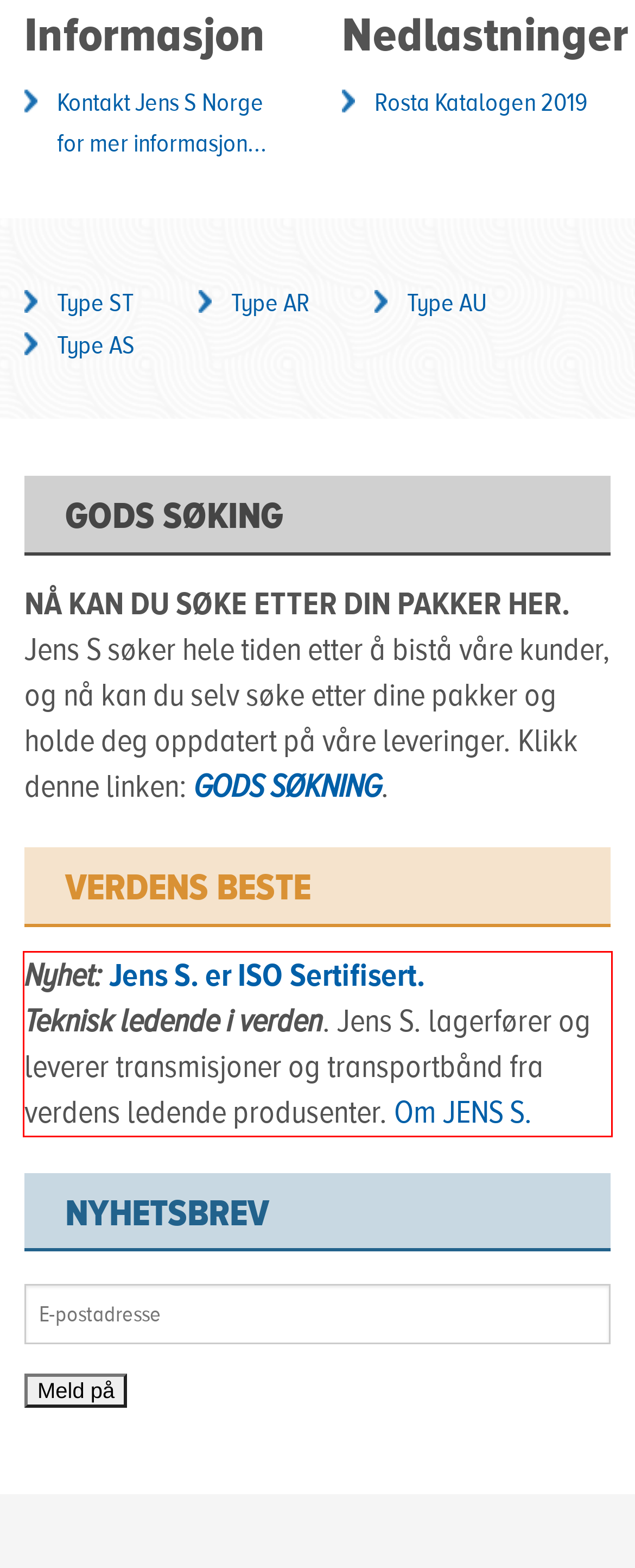Please examine the webpage screenshot containing a red bounding box and use OCR to recognize and output the text inside the red bounding box.

Nyhet: Jens S. er ISO Sertifisert. Teknisk ledende i verden. Jens S. lagerfører og leverer transmisjoner og transportbånd fra verdens ledende produsenter. Om JENS S.